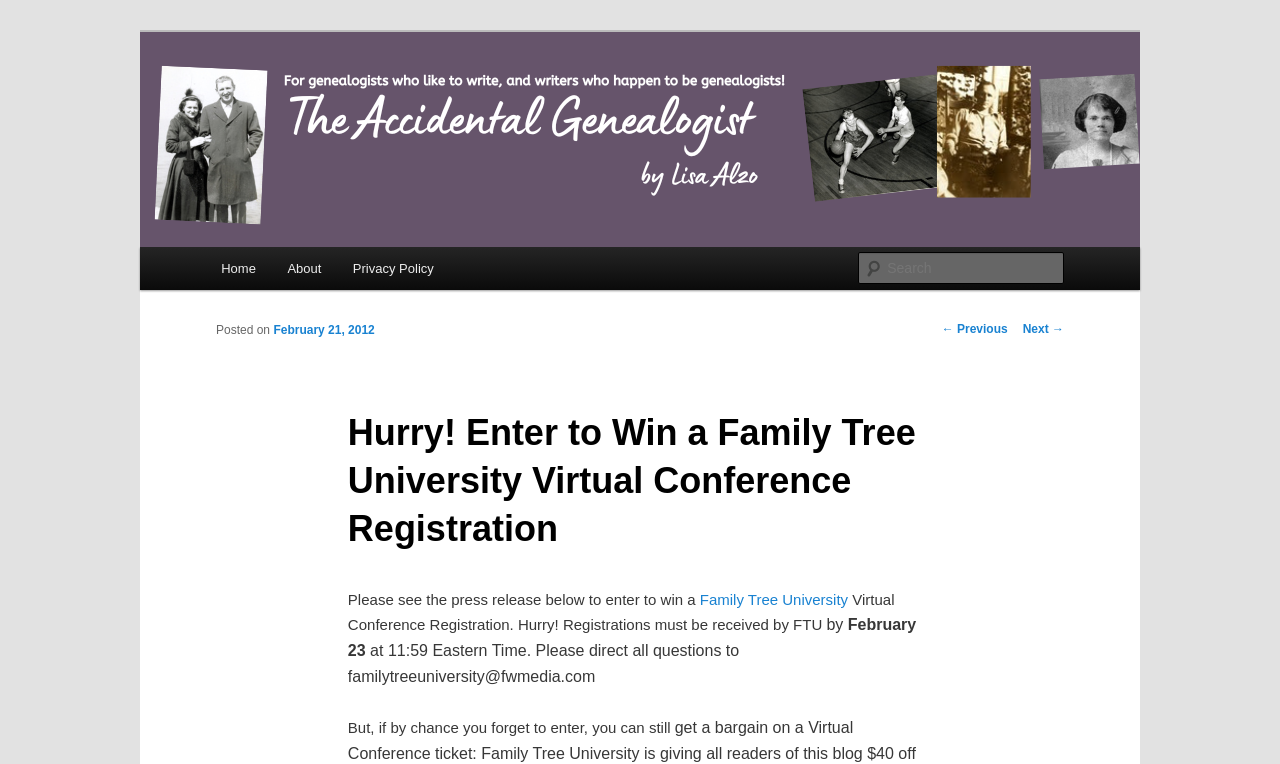What is the name of the university mentioned in the webpage?
Please provide a detailed and comprehensive answer to the question.

The name of the university mentioned in the webpage can be found in the link element with the text 'Family Tree University' which is located in the paragraph of text that starts with 'Please see the press release below to enter to win a...'.